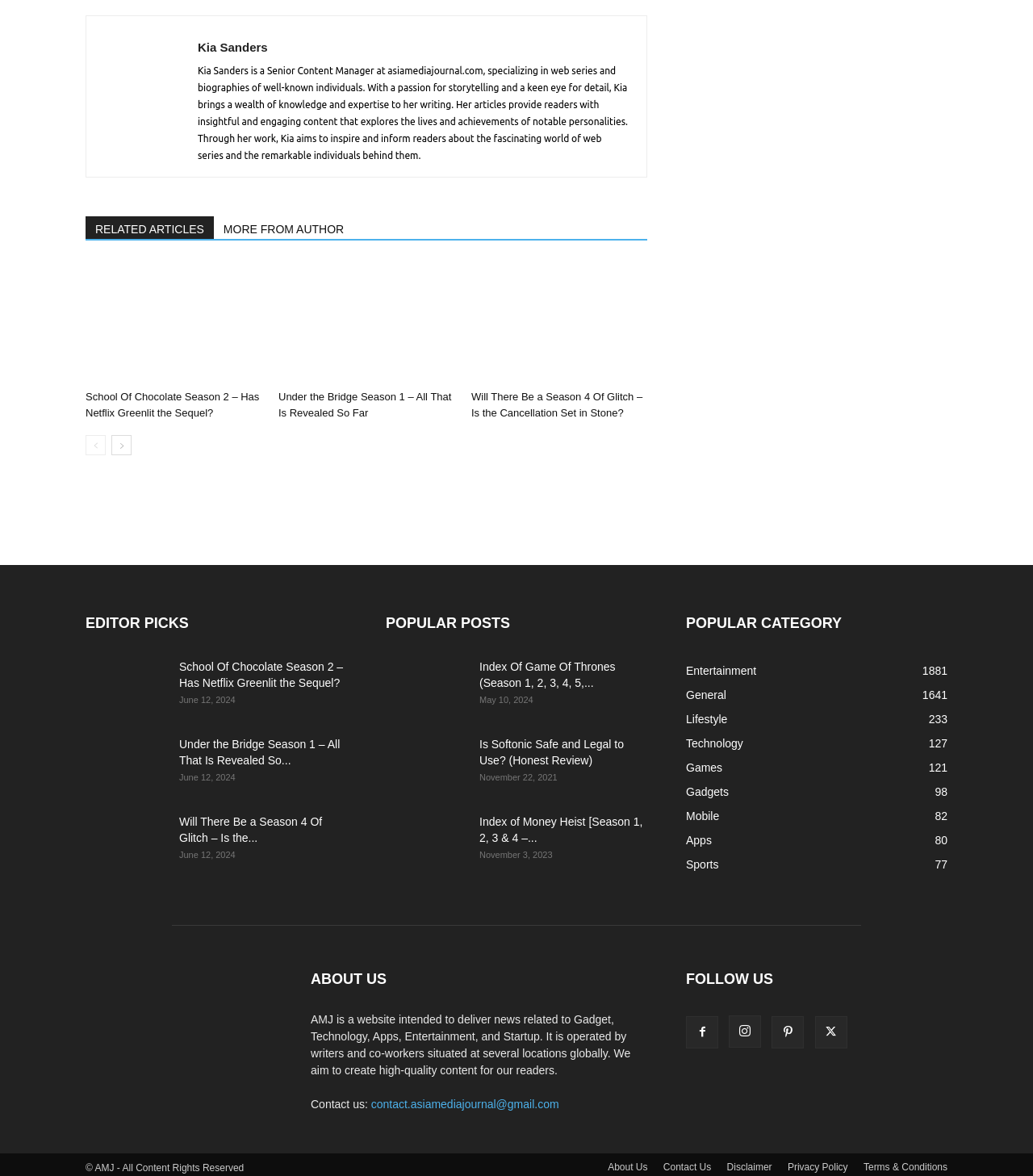Please identify the bounding box coordinates of the clickable area that will fulfill the following instruction: "follow on Facebook". The coordinates should be in the format of four float numbers between 0 and 1, i.e., [left, top, right, bottom].

[0.664, 0.864, 0.695, 0.891]